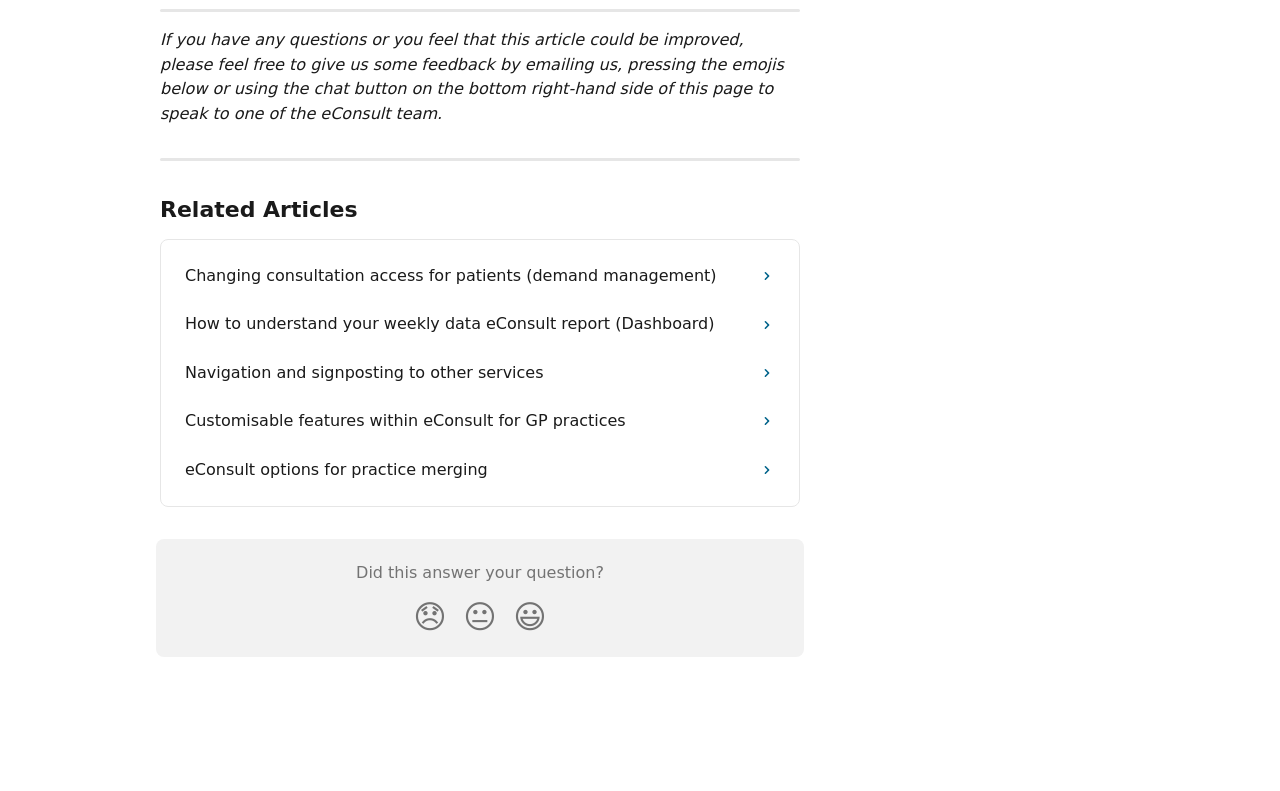Given the description "😃", provide the bounding box coordinates of the corresponding UI element.

[0.395, 0.746, 0.434, 0.815]